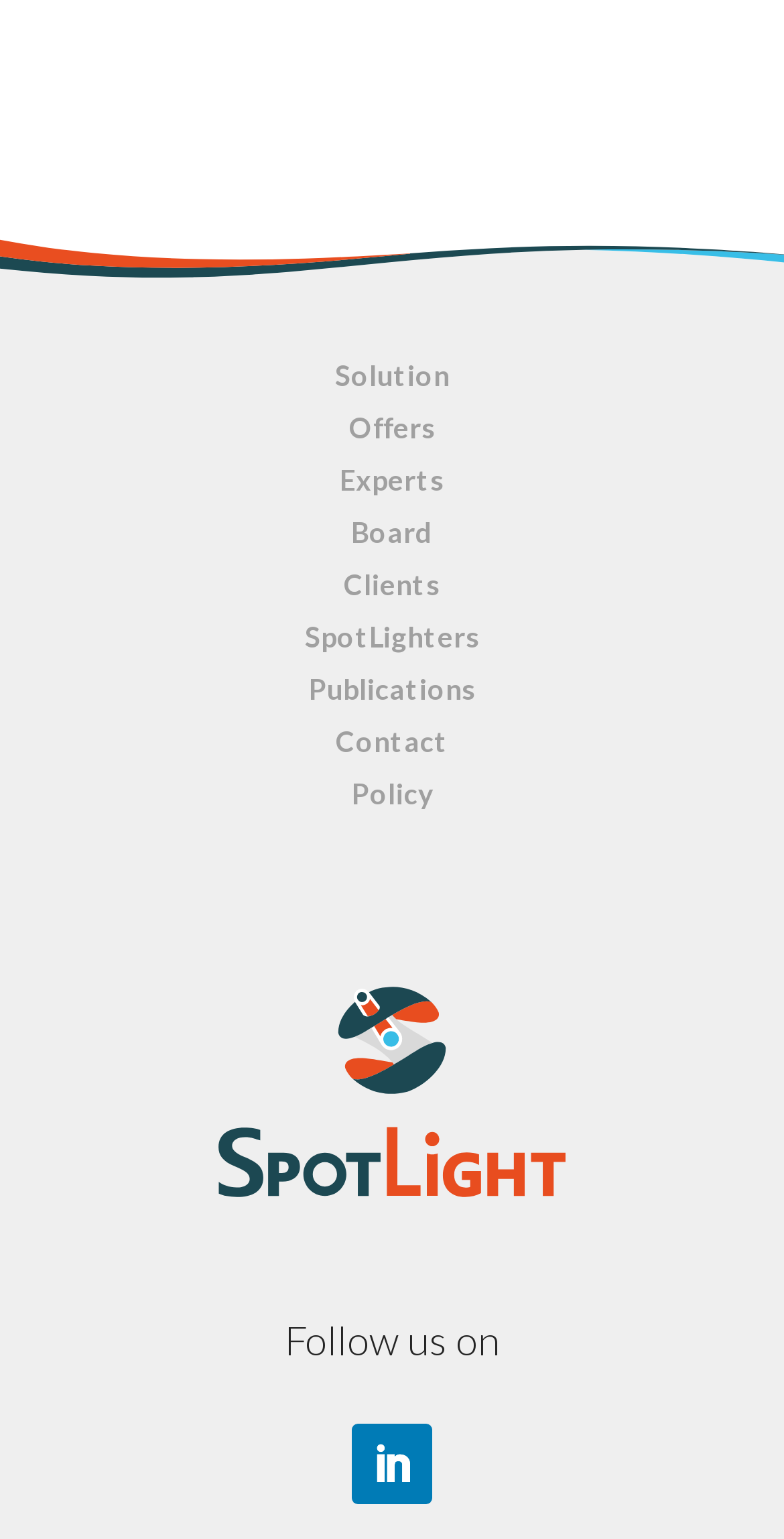Identify the bounding box coordinates of the region that should be clicked to execute the following instruction: "Go to Contact page".

[0.428, 0.47, 0.572, 0.493]